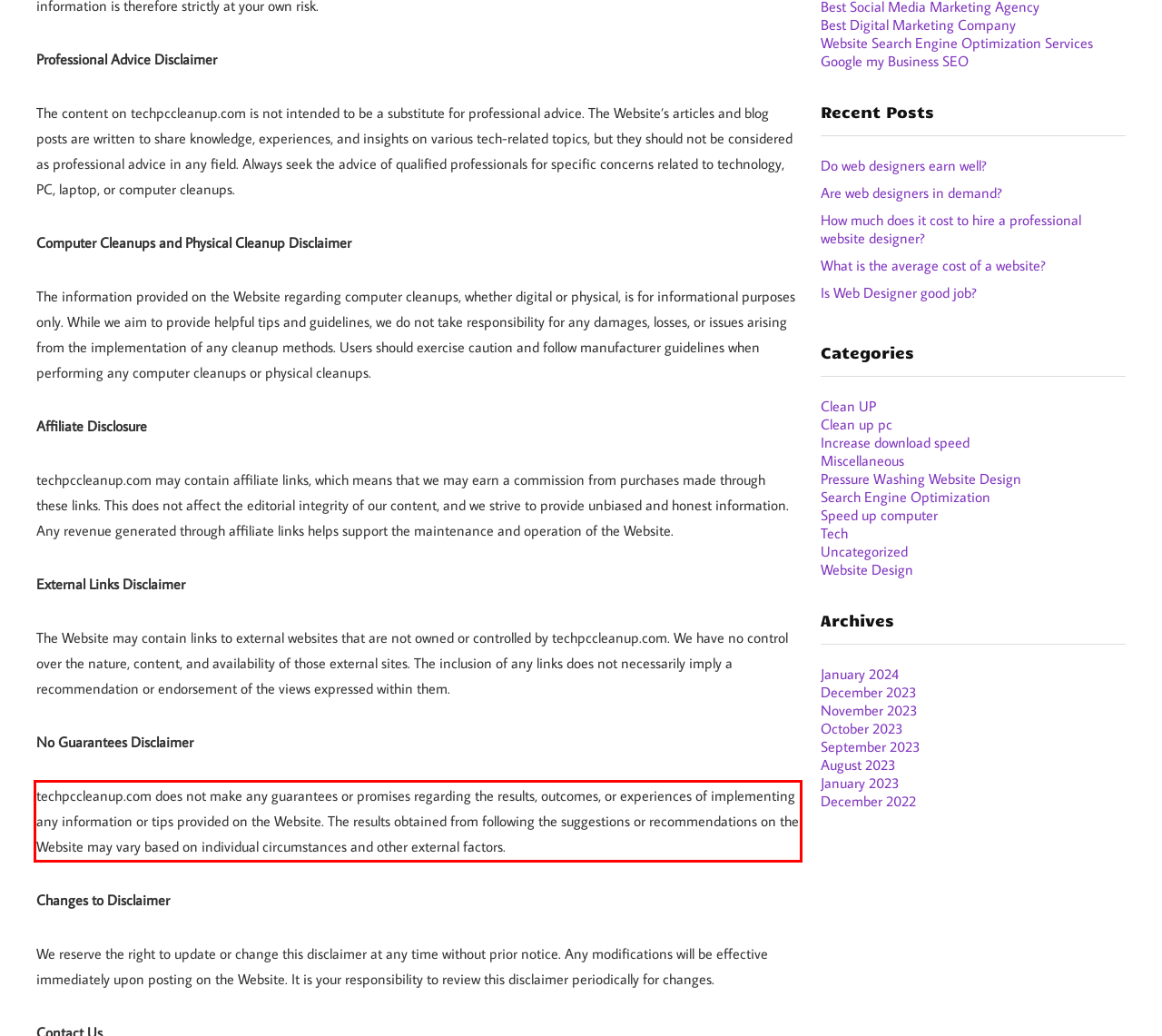You are given a screenshot showing a webpage with a red bounding box. Perform OCR to capture the text within the red bounding box.

techpccleanup.com does not make any guarantees or promises regarding the results, outcomes, or experiences of implementing any information or tips provided on the Website. The results obtained from following the suggestions or recommendations on the Website may vary based on individual circumstances and other external factors.